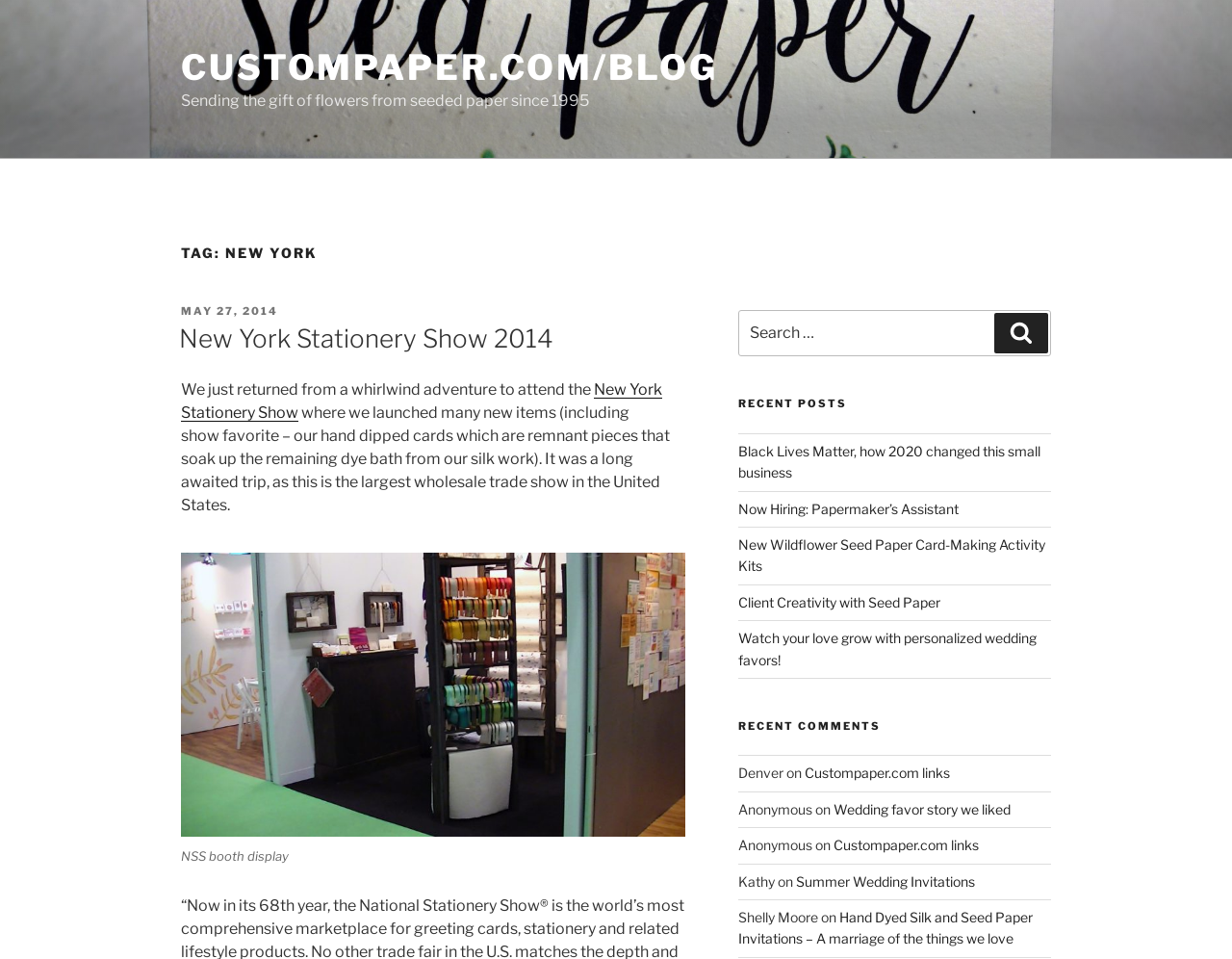Explain in detail what you observe on this webpage.

This webpage appears to be a blog from CustomPaper.com, with a focus on New York. At the top, there is a logo image of the company, accompanied by a link to skip to the content. Below this, there is a heading that reads "TAG: NEW YORK" with a subheading "New York Stationery Show 2014". 

To the right of the heading, there is a block of text that describes the company's experience at the New York Stationery Show, where they launched new products, including hand-dipped cards. Below this text, there is an image of the company's booth display at the show, with a caption "NSS booth display".

On the right side of the page, there is a search bar with a button to search for specific content. Below this, there are headings for "RECENT POSTS" and "RECENT COMMENTS". Under "RECENT POSTS", there are five links to different blog posts, including "Black Lives Matter, how 2020 changed this small business" and "New Wildflower Seed Paper Card-Making Activity Kits". 

Under "RECENT COMMENTS", there are several comments from users, including "Denver", "Anonymous", "Kathy", and "Shelly Moore", each with a link to the relevant blog post. Overall, the webpage appears to be a blog that showcases the company's products and experiences, with a focus on New York and the stationery industry.